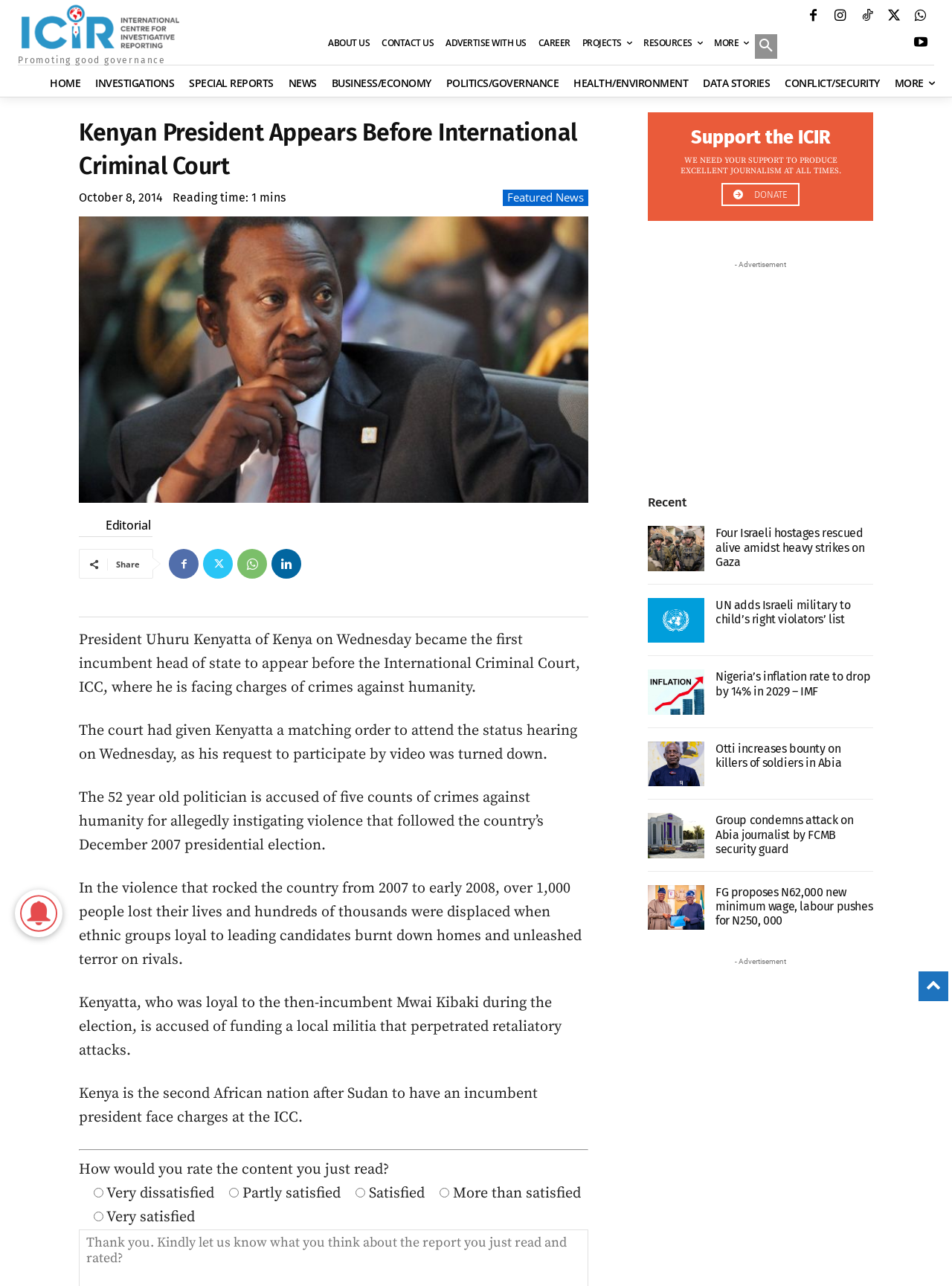How many minutes does it take to read the main article?
We need a detailed and meticulous answer to the question.

I found the answer by looking at the 'Reading time:' section below the main heading, which says 'mins'.